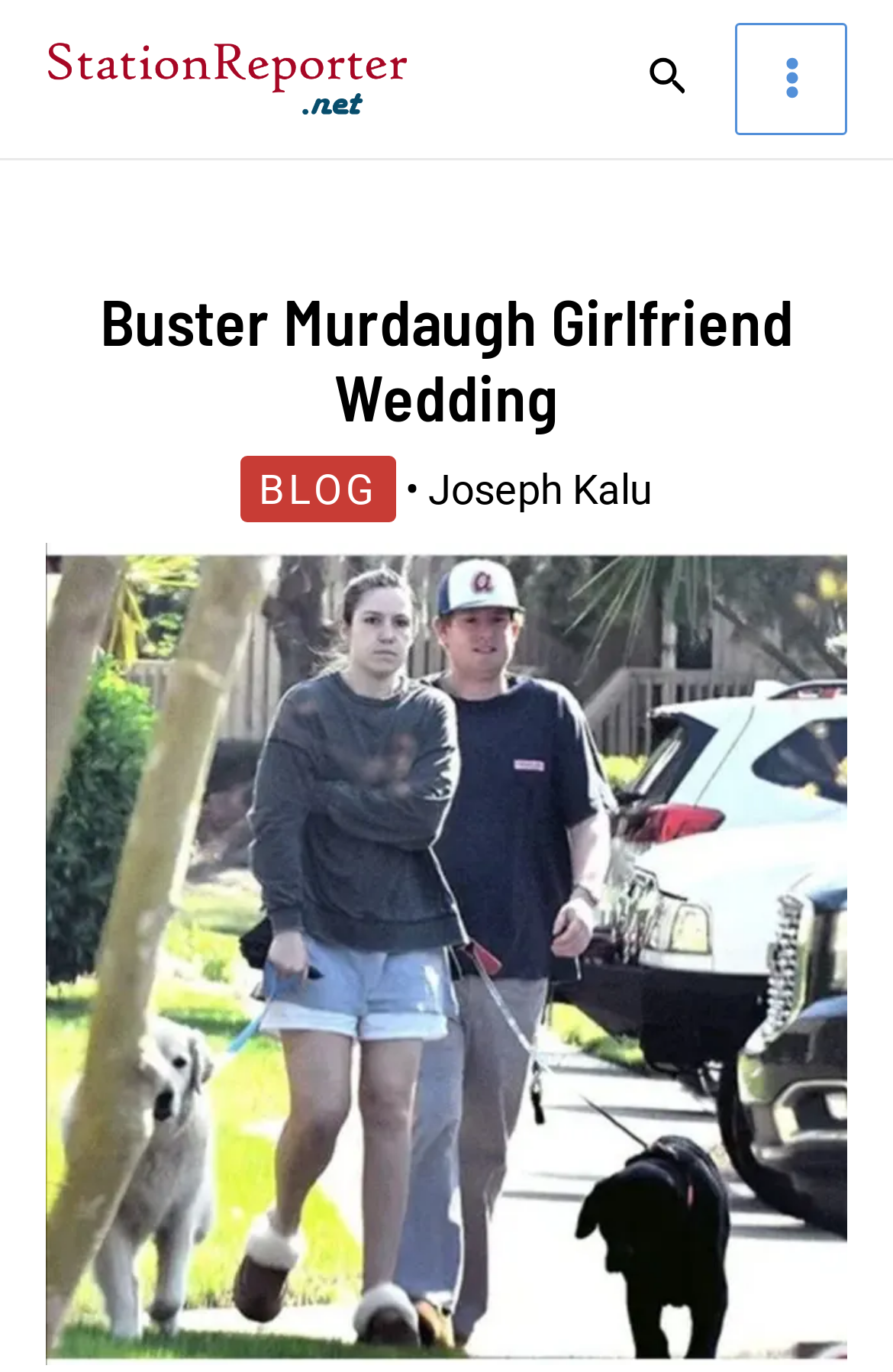What is the function of the search icon?
Craft a detailed and extensive response to the question.

The search icon, located on the top-right corner of the webpage, is likely used to search for specific content within the website. When clicked, it may open a search bar or redirect to a search results page.